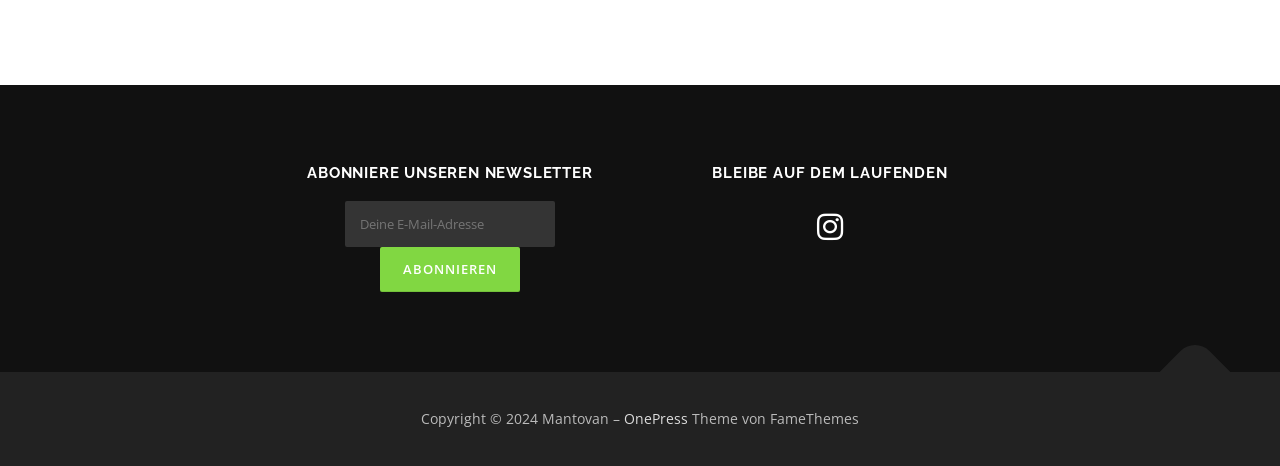What is the direction of the arrow icon?
Refer to the image and provide a thorough answer to the question.

The arrow icon is represented by the Unicode character '' which is an upward-pointing arrow, indicating that it points upwards.